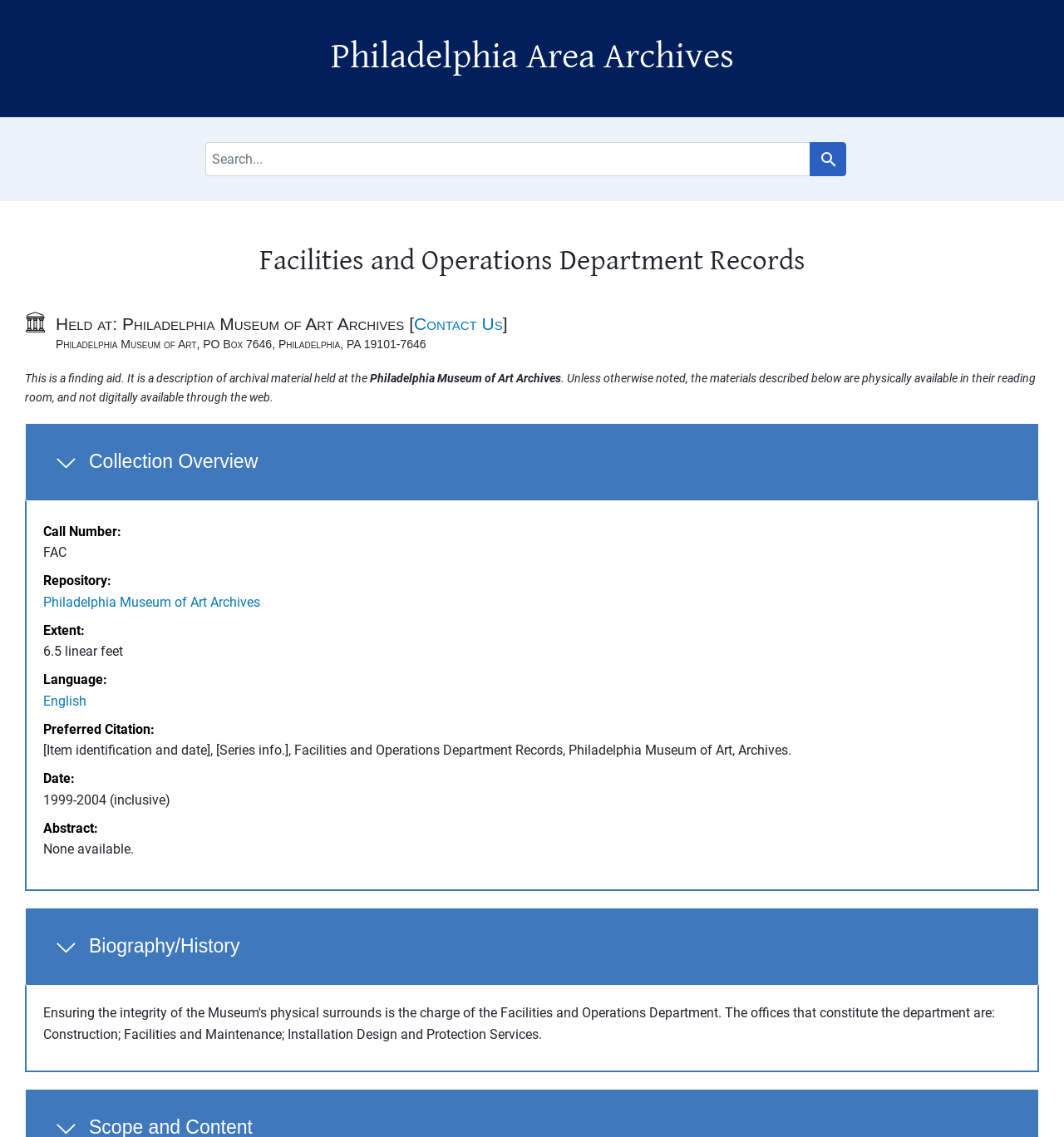Locate the bounding box coordinates of the UI element described by: "Skip to main content". Provide the coordinates as four float numbers between 0 and 1, formatted as [left, top, right, bottom].

[0.008, 0.004, 0.065, 0.011]